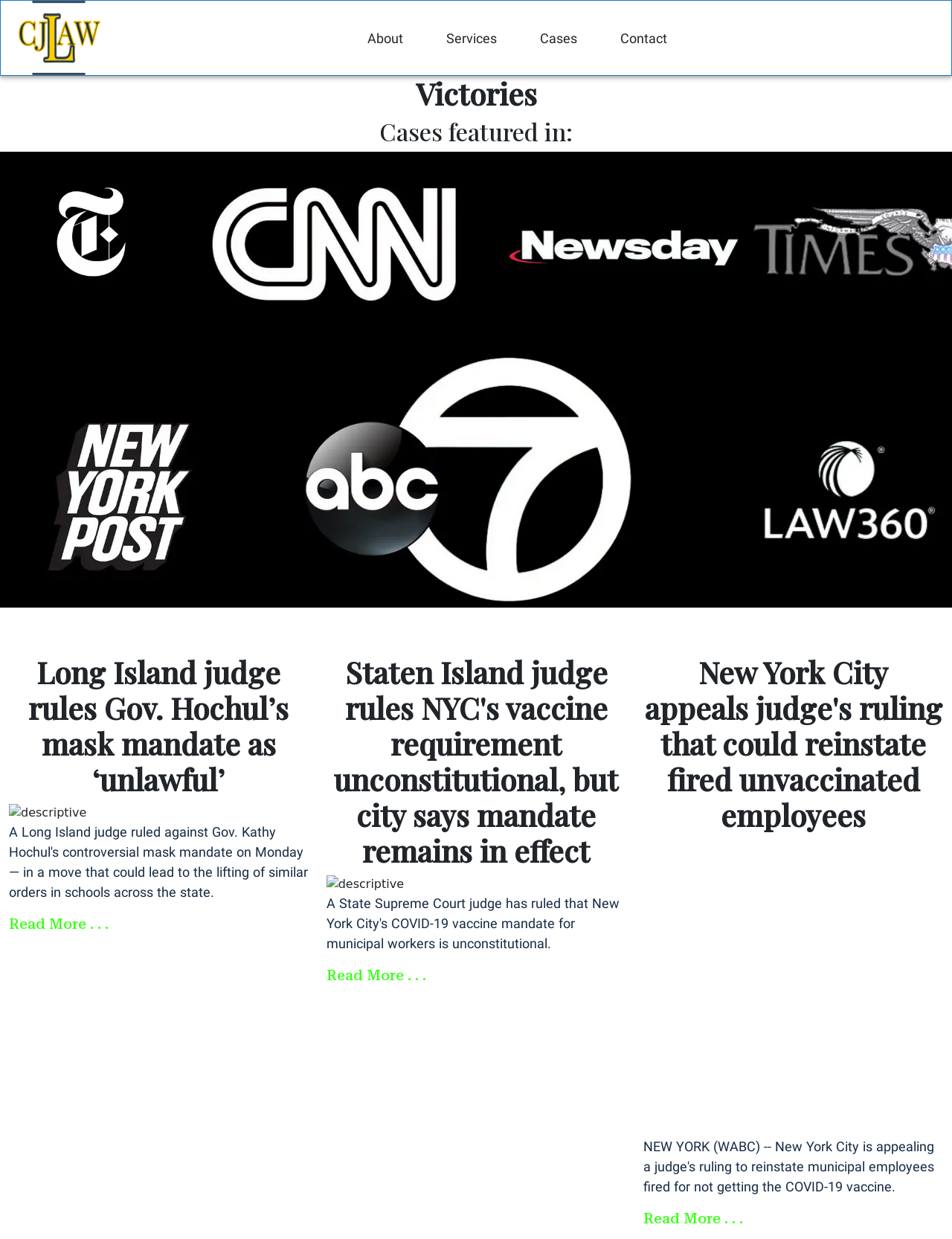Find the bounding box coordinates of the clickable area that will achieve the following instruction: "Read more about Long Island judge rules Gov. Hochul’s mask mandate as ‘unlawful’".

[0.009, 0.739, 0.114, 0.753]